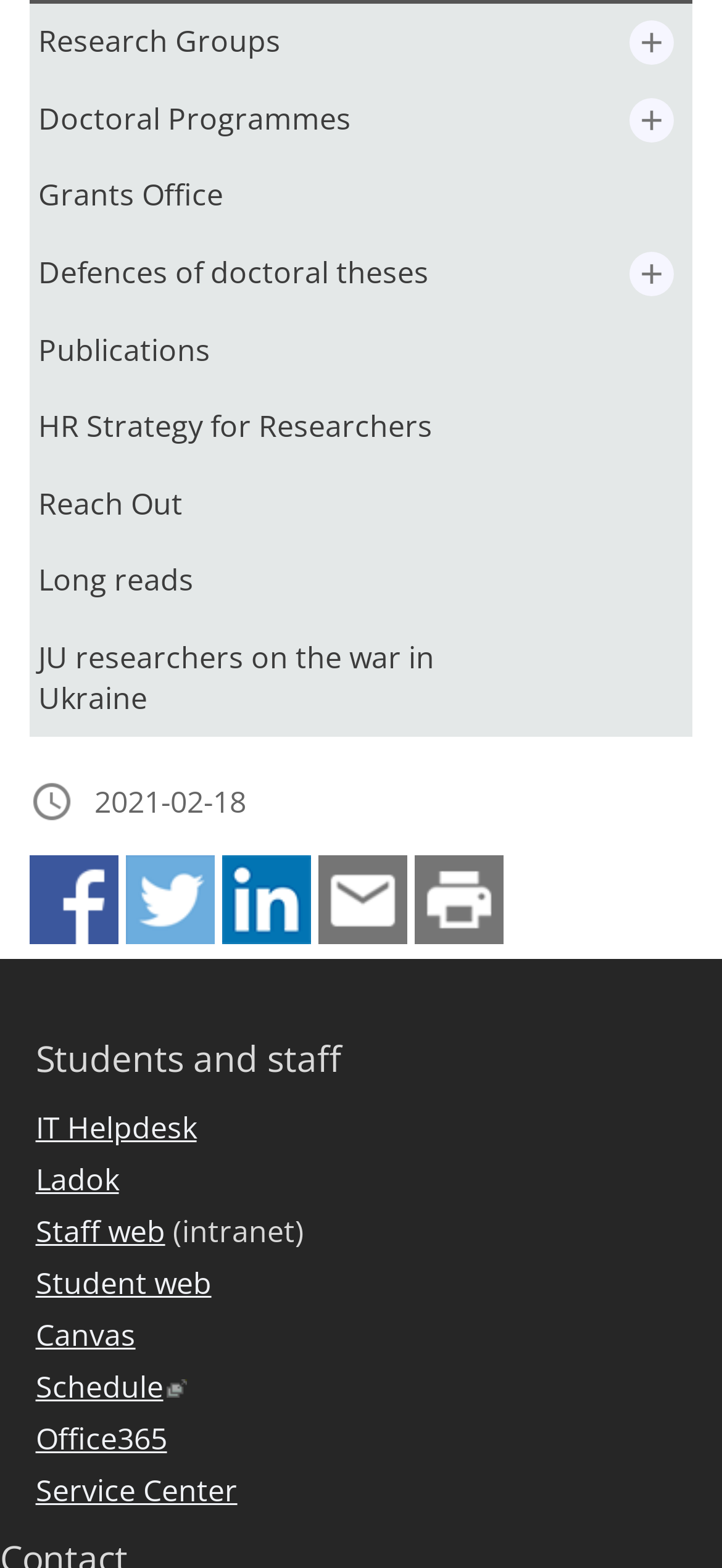Identify the coordinates of the bounding box for the element that must be clicked to accomplish the instruction: "Check Office365".

[0.049, 0.904, 0.231, 0.936]